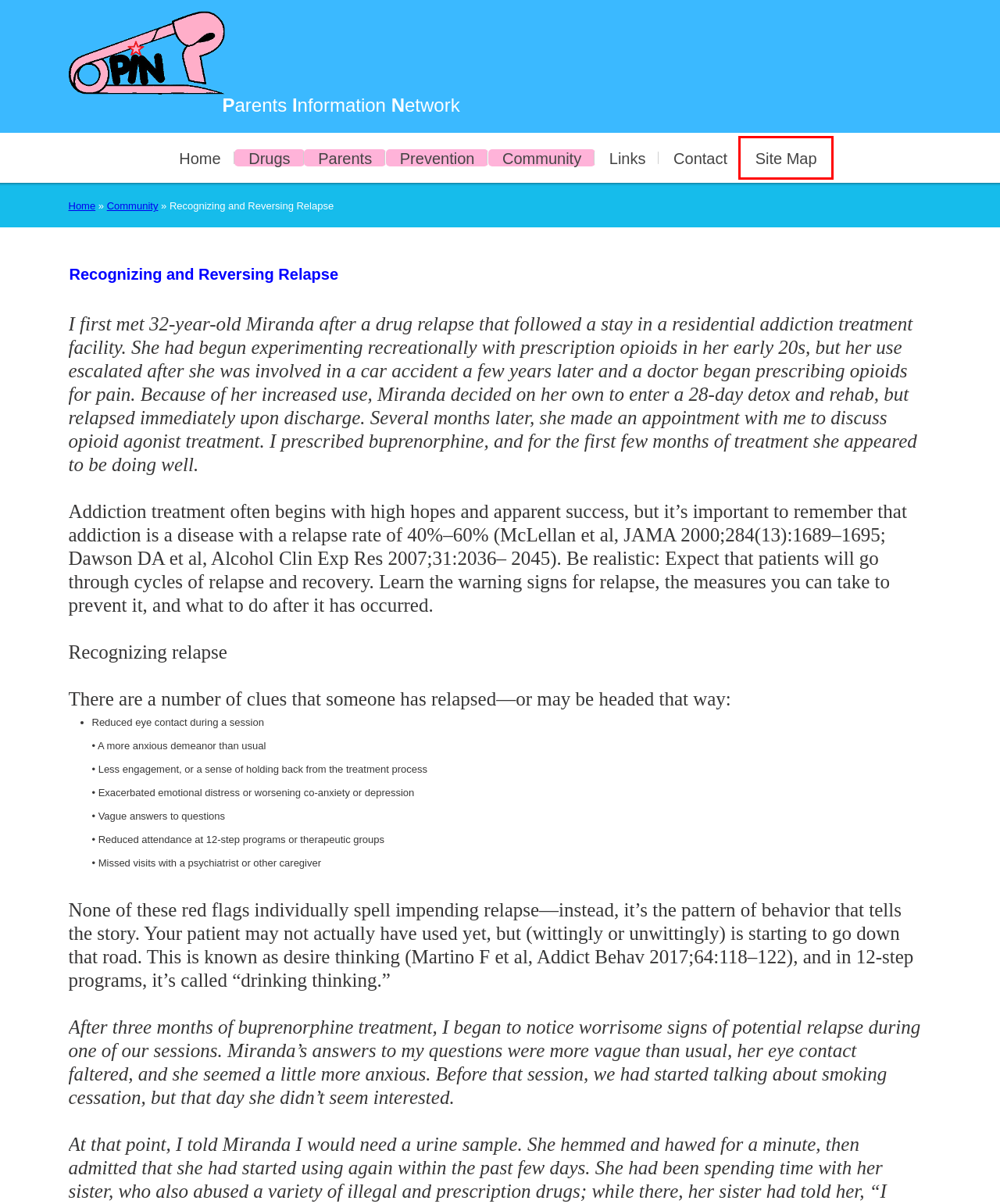You have a screenshot of a webpage with a red rectangle bounding box around a UI element. Choose the best description that matches the new page after clicking the element within the bounding box. The candidate descriptions are:
A. Community | PIN
B. Drugs | PIN
C. Links | PIN
D. Site Map | PIN
E. PIN
F. Contact Us | PIN
G. Parents | PIN
H. Prevention | PIN

D